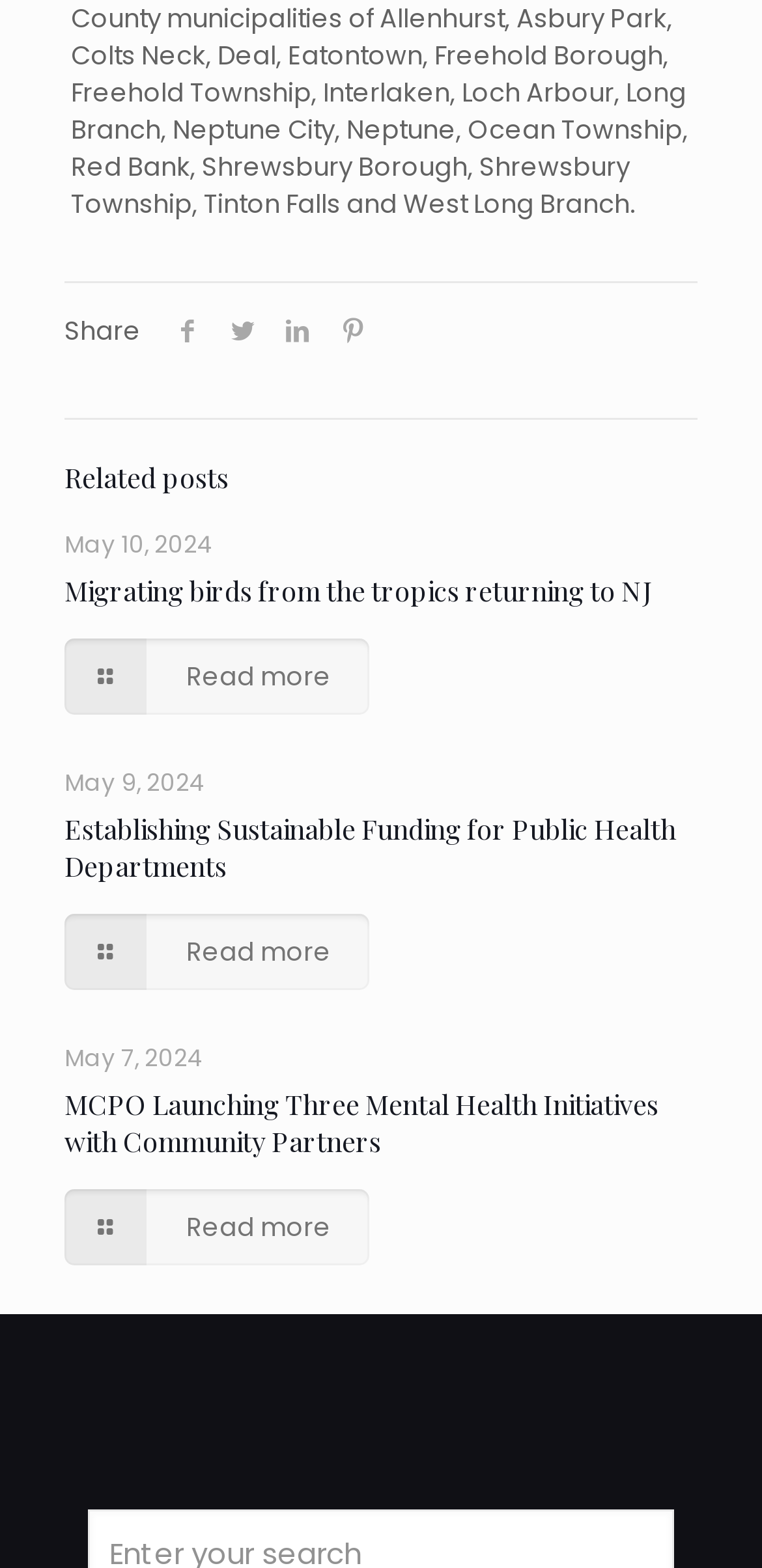Utilize the information from the image to answer the question in detail:
How many social media icons are there?

I counted the number of social media icons by looking at the links with 'icon' in their descriptions, which are 'facebook icon', 'twitter icon', 'linkedin icon', and 'pinterest icon'. There are four of them.